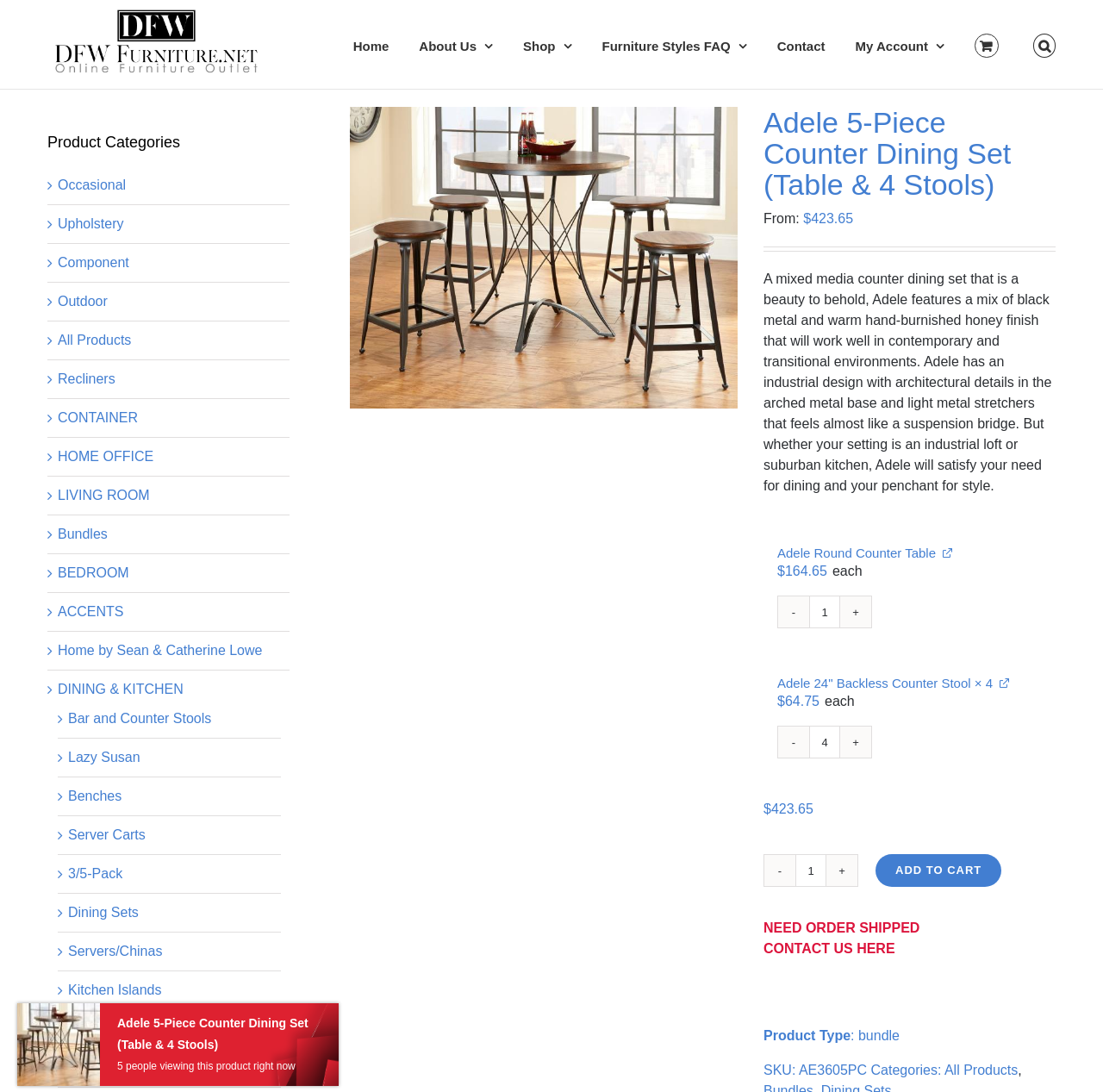What is the product type of the Adele 5-Piece Counter Dining Set?
Please ensure your answer is as detailed and informative as possible.

The product type of the Adele 5-Piece Counter Dining Set can be found in the product information section, where it is listed as 'Product Type: bundle'.